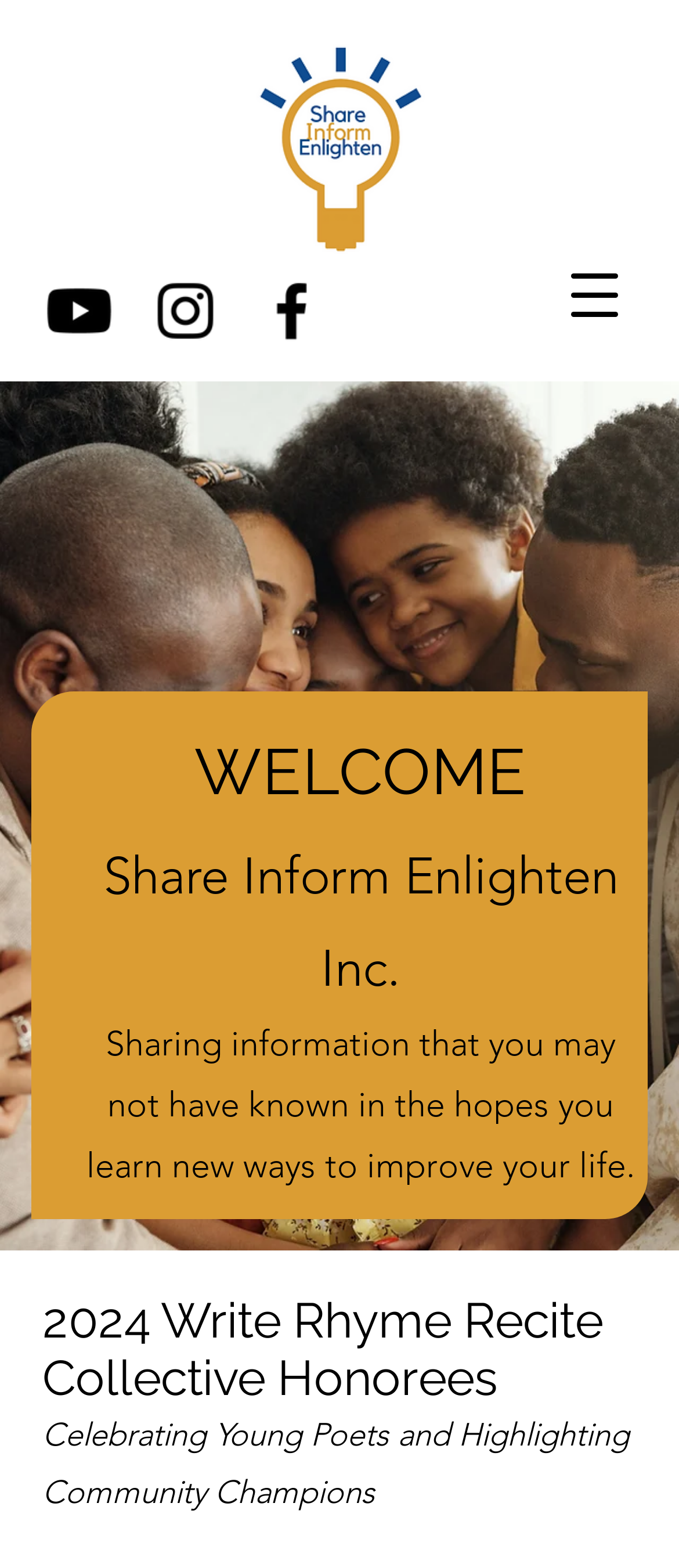Determine the bounding box coordinates for the UI element with the following description: "aria-label="alt.text.label.Facebook"". The coordinates should be four float numbers between 0 and 1, represented as [left, top, right, bottom].

[0.308, 0.143, 0.397, 0.182]